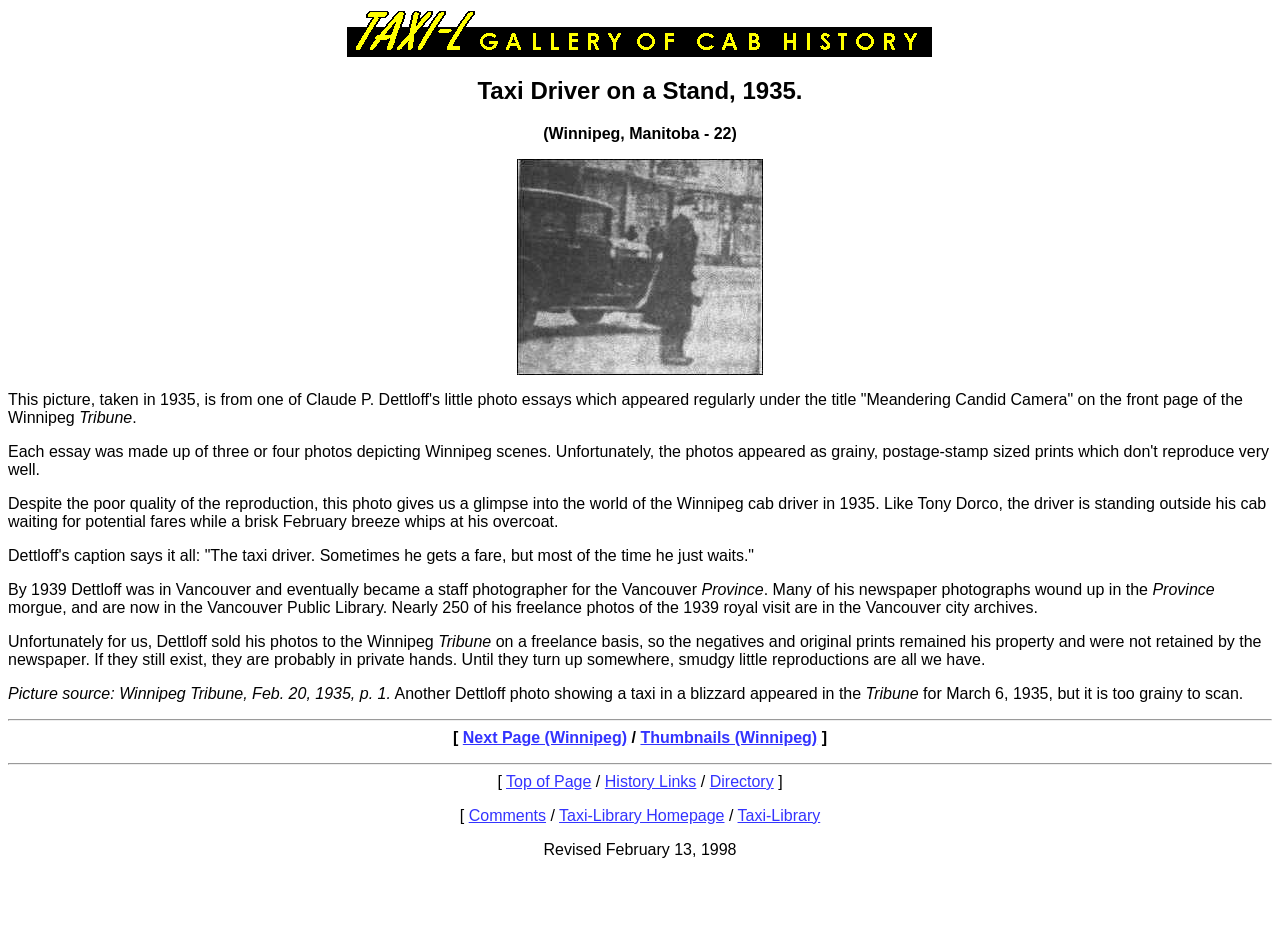Identify the coordinates of the bounding box for the element that must be clicked to accomplish the instruction: "View comments".

[0.366, 0.848, 0.427, 0.866]